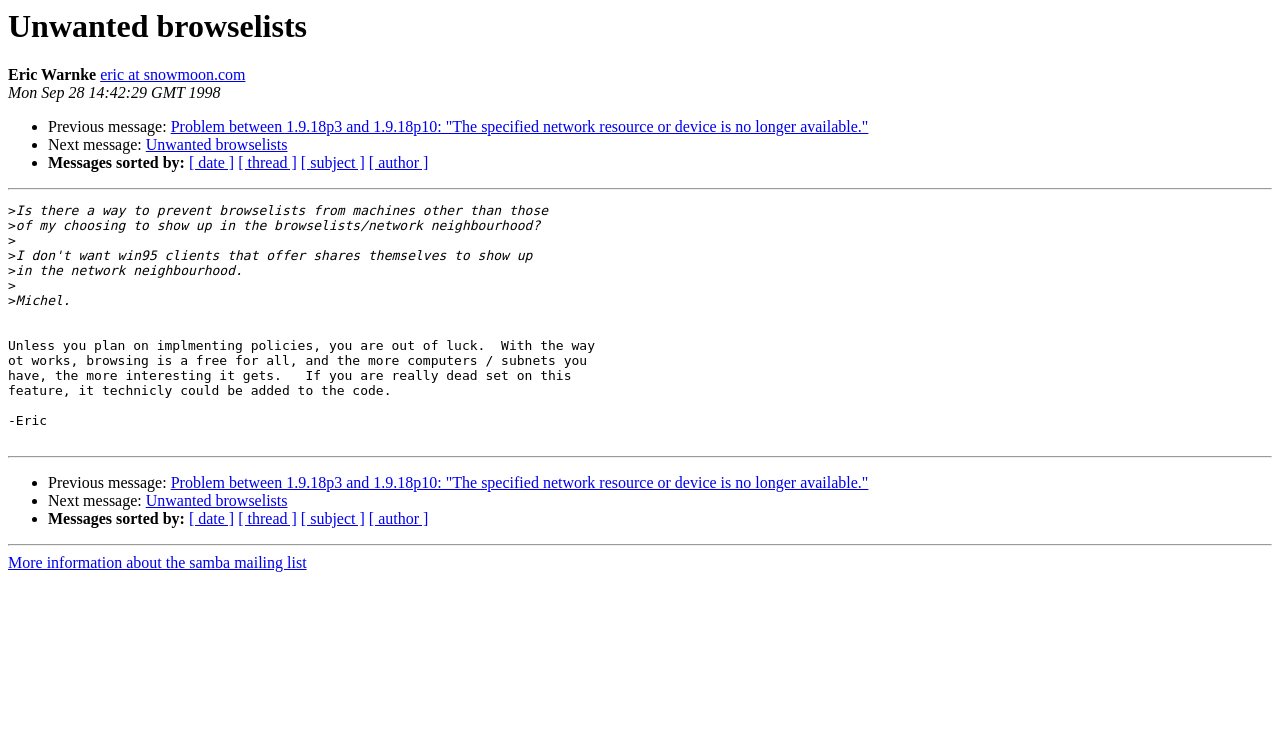Use one word or a short phrase to answer the question provided: 
What is the purpose of the separator element?

To separate messages